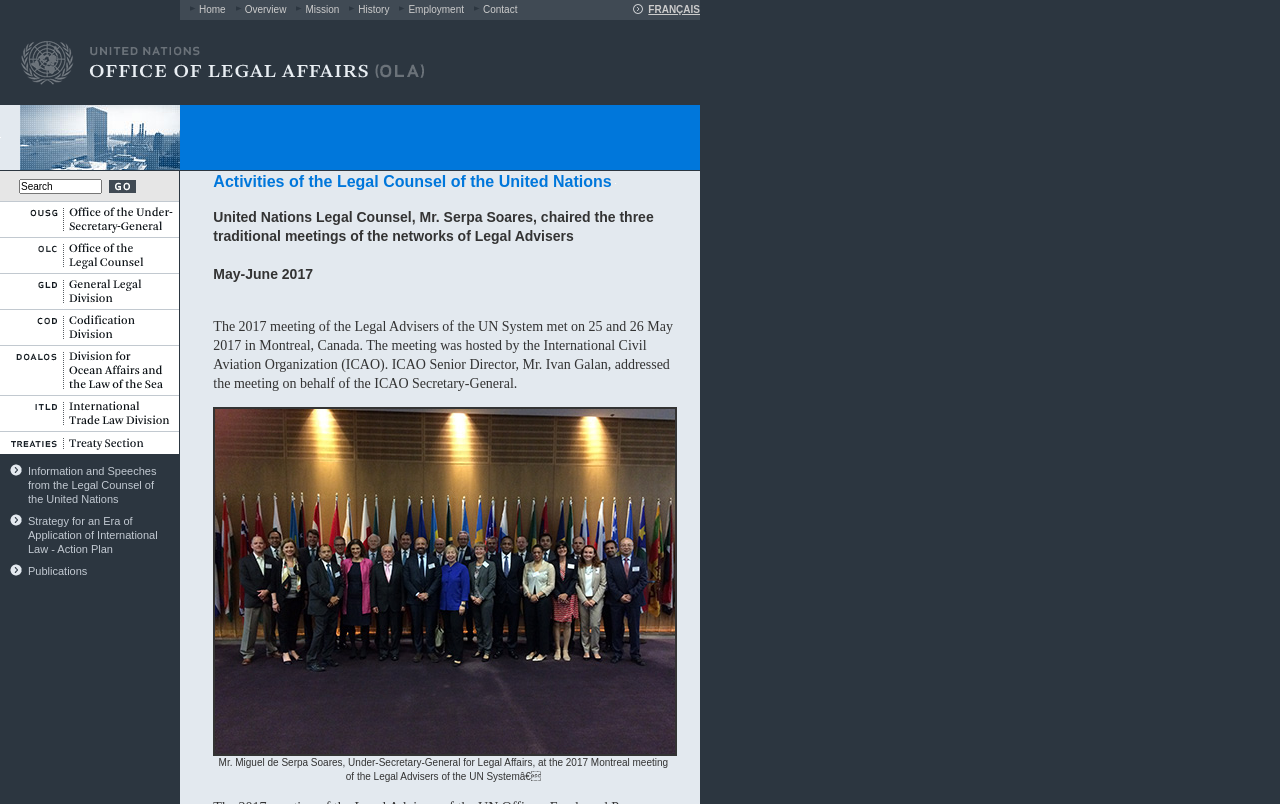Specify the bounding box coordinates for the region that must be clicked to perform the given instruction: "Click the United Nations - Office of Legal Affairs link".

[0.016, 0.117, 0.366, 0.134]